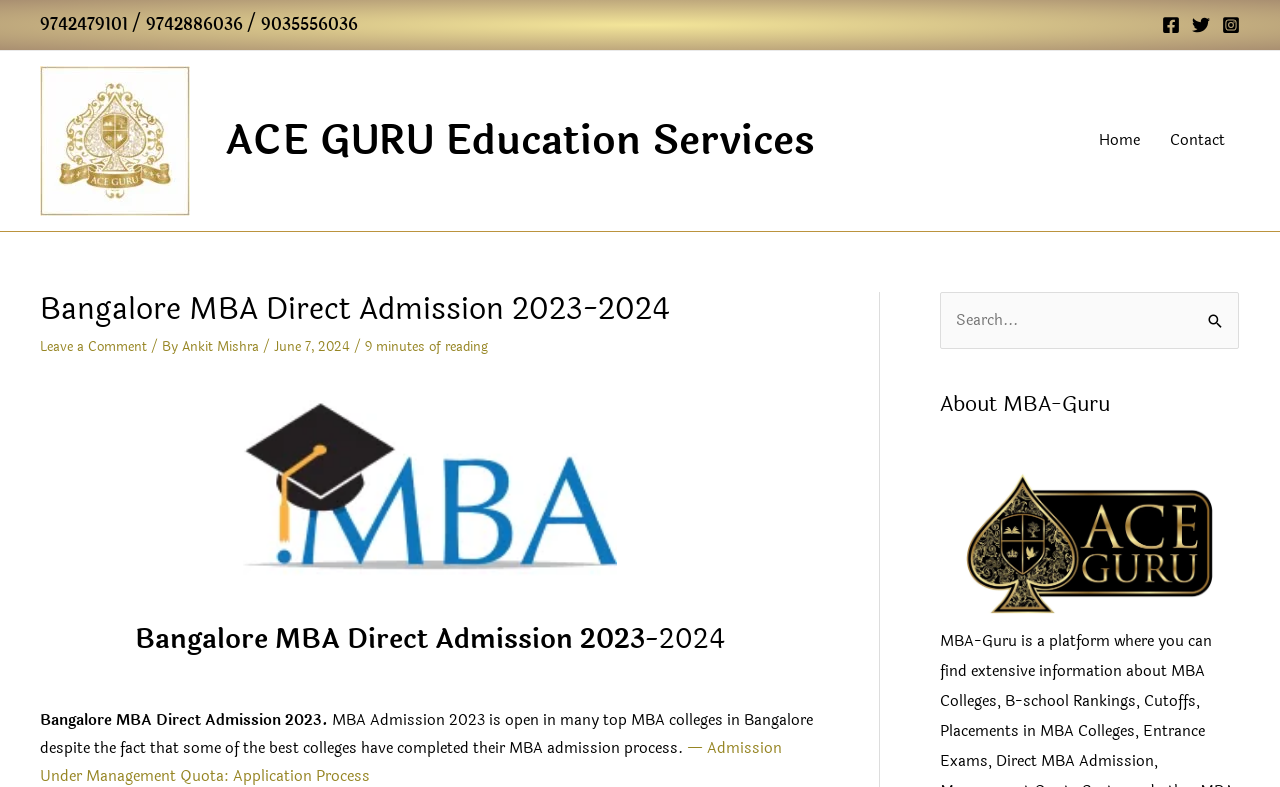Extract the primary header of the webpage and generate its text.

Bangalore MBA Direct Admission 2023-2024